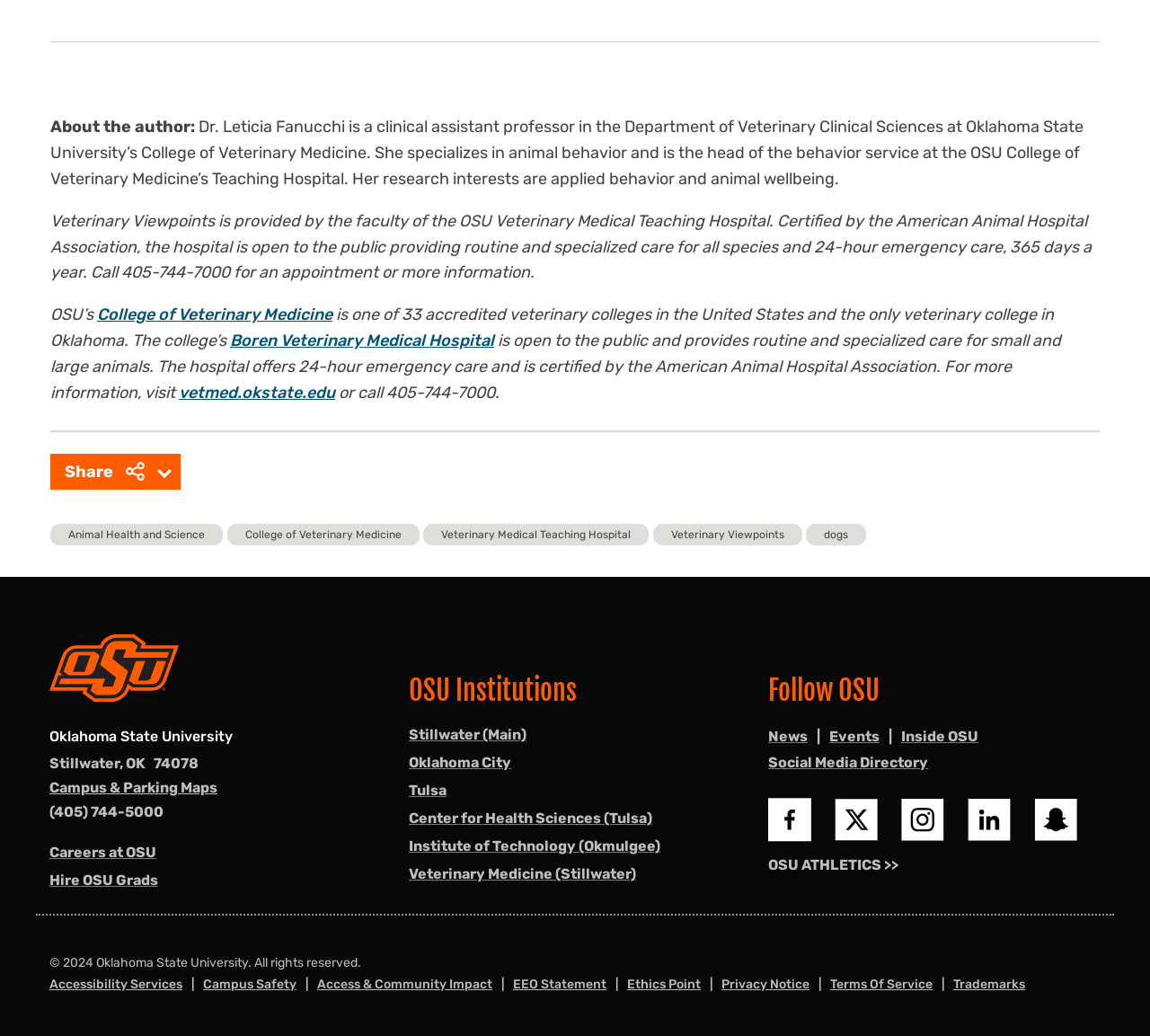Given the description "Instagram", determine the bounding box of the corresponding UI element.

[0.784, 0.764, 0.829, 0.811]